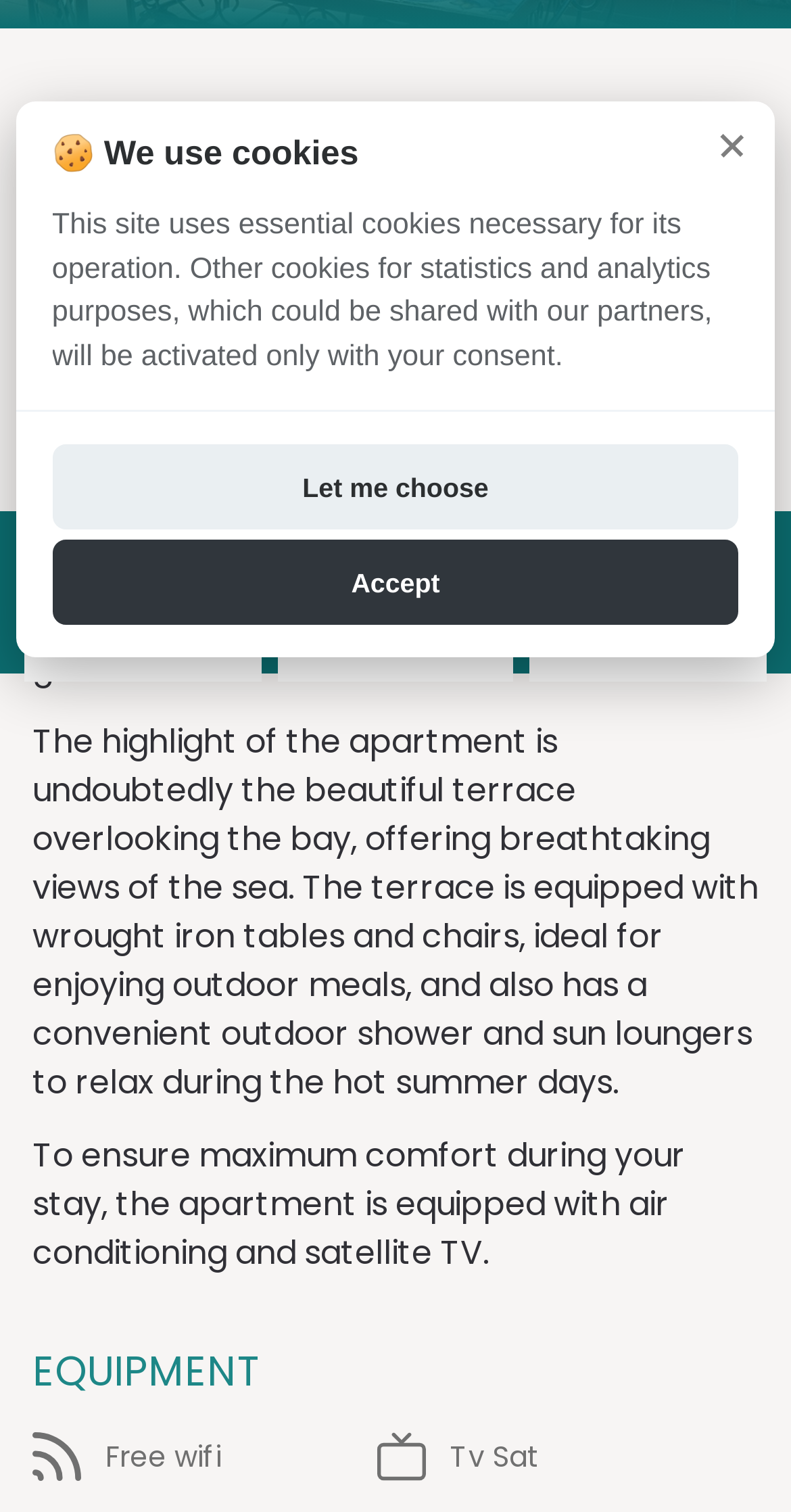From the screenshot, find the bounding box of the UI element matching this description: "Let me choose". Supply the bounding box coordinates in the form [left, top, right, bottom], each a float between 0 and 1.

[0.066, 0.294, 0.934, 0.35]